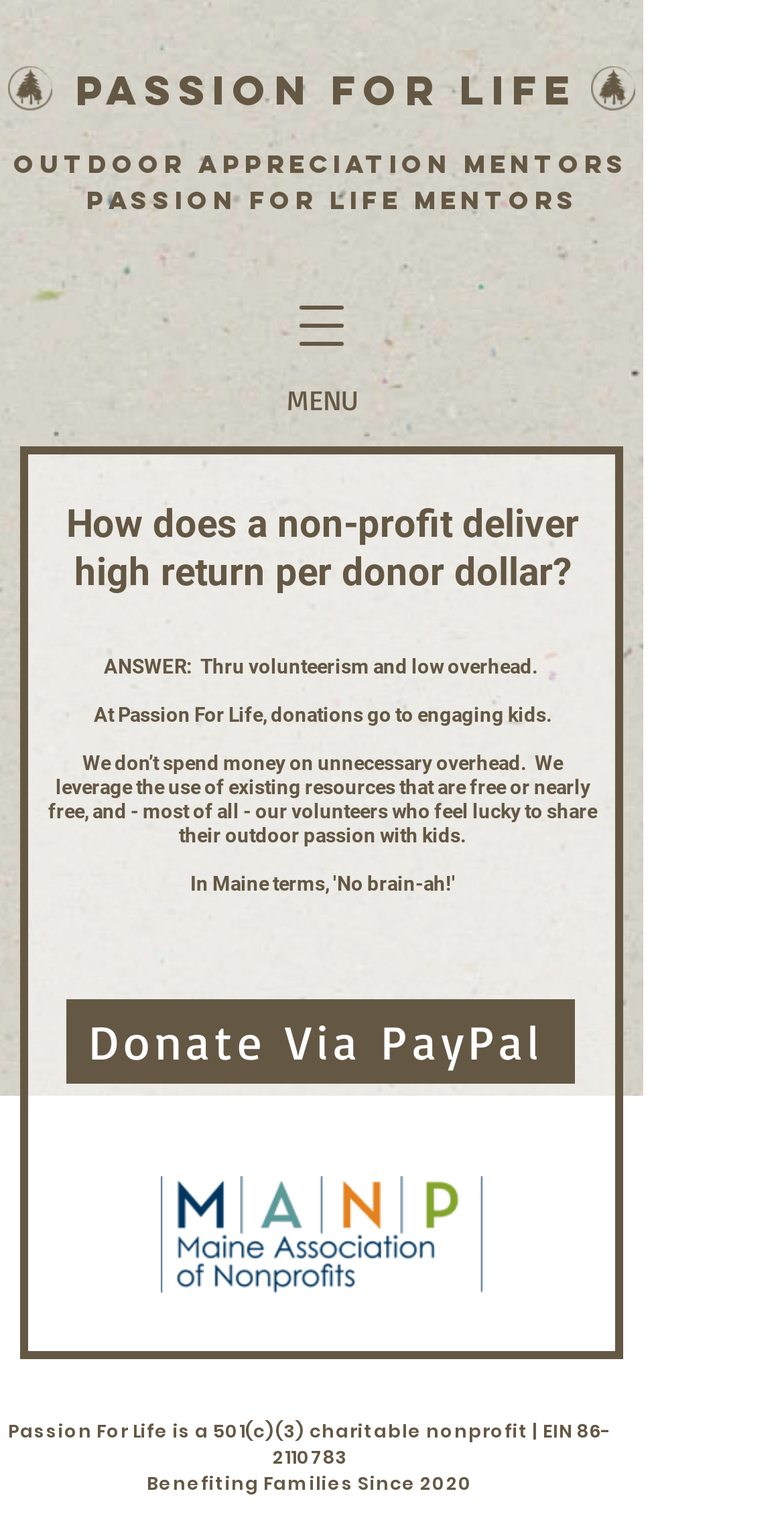Determine the bounding box for the described UI element: "86-2110783".

[0.347, 0.932, 0.779, 0.965]